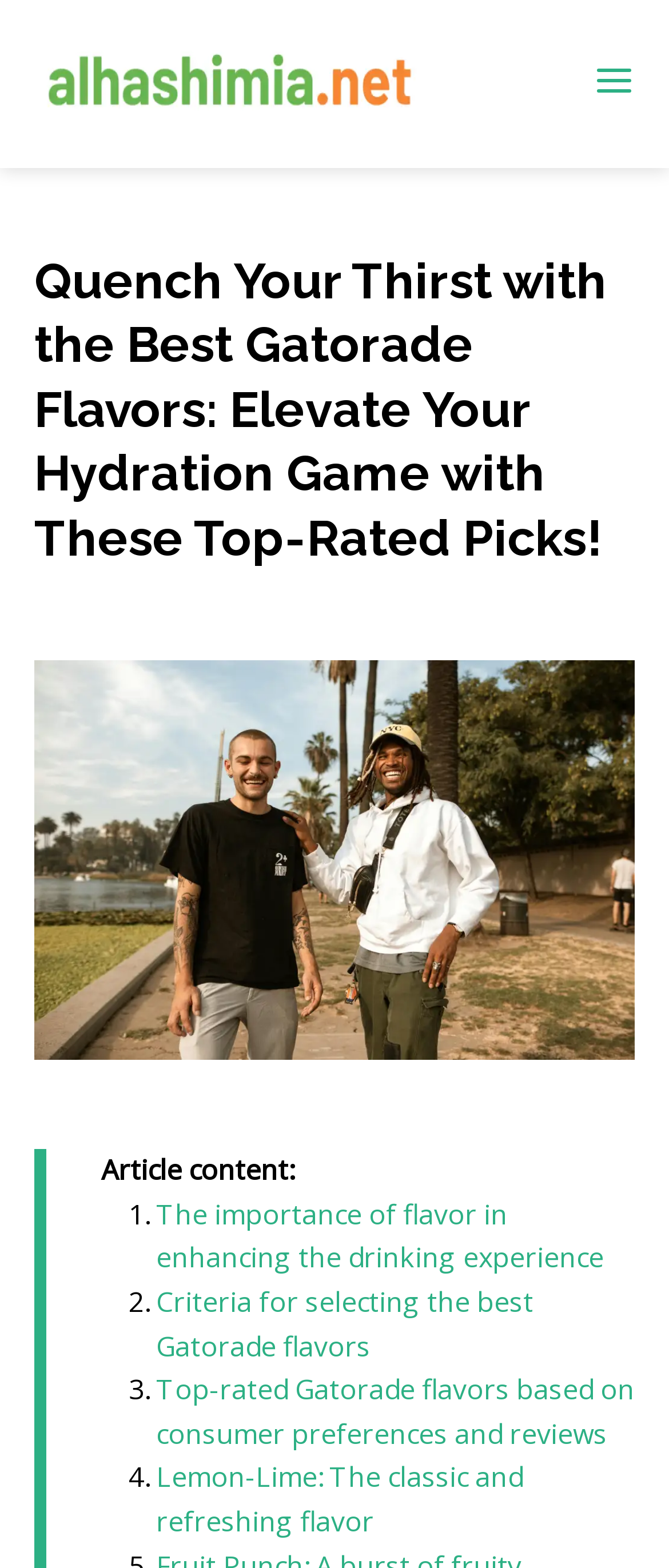Use a single word or phrase to answer the following:
How many list markers are there?

4